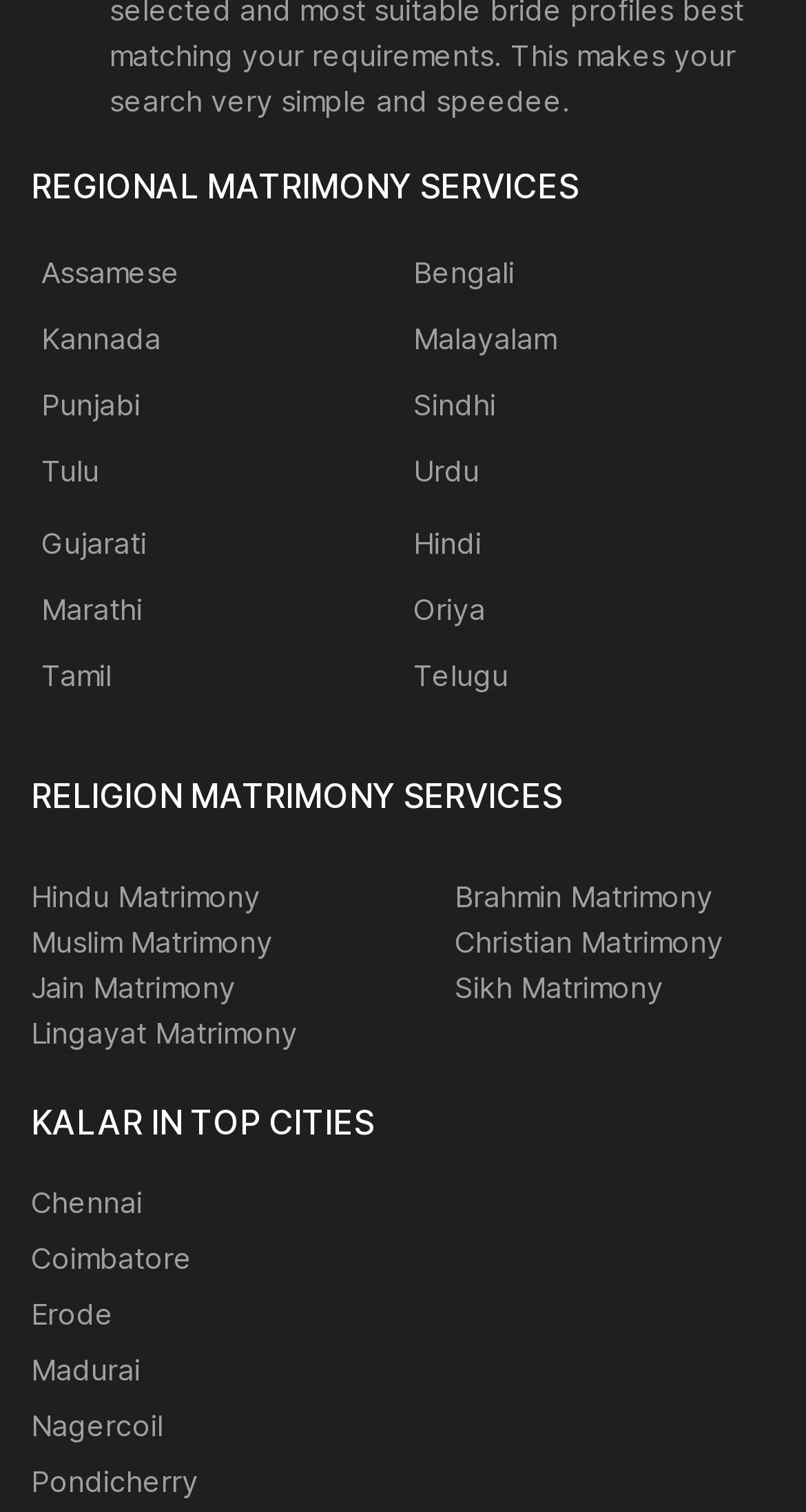Please identify the bounding box coordinates of the region to click in order to complete the task: "Discover Telugu". The coordinates must be four float numbers between 0 and 1, specified as [left, top, right, bottom].

[0.513, 0.435, 0.949, 0.461]